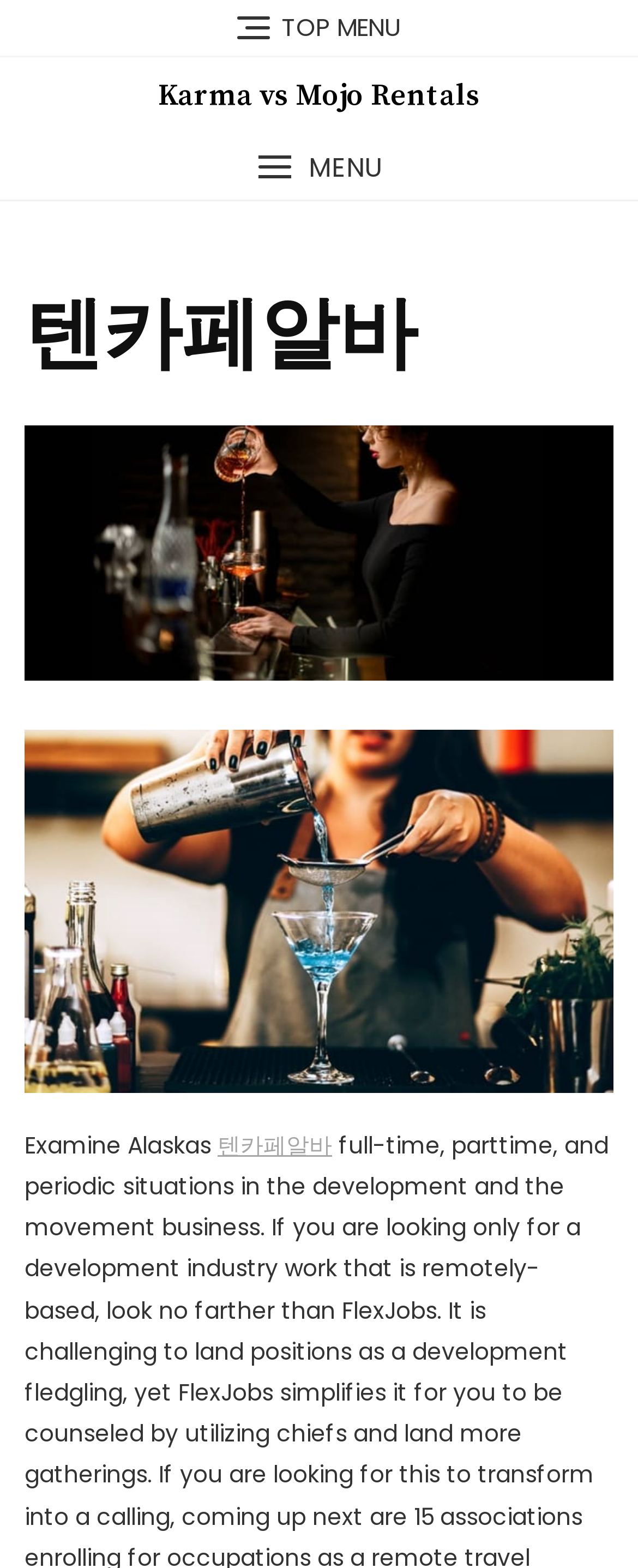Find the bounding box of the UI element described as: "TOP MENU". The bounding box coordinates should be given as four float values between 0 and 1, i.e., [left, top, right, bottom].

[0.0, 0.005, 1.0, 0.031]